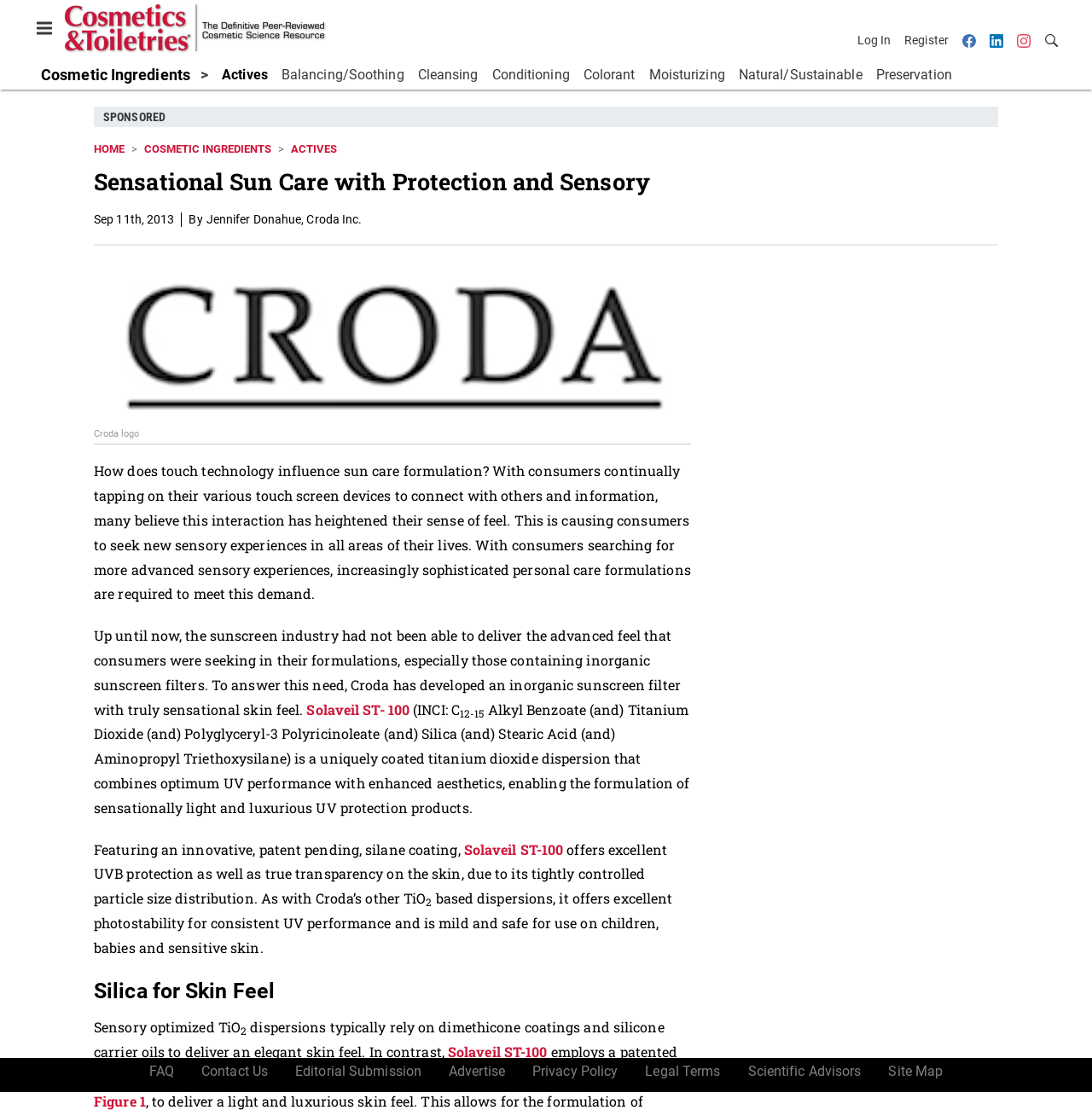Extract the text of the main heading from the webpage.

Sensational Sun Care with Protection and Sensory